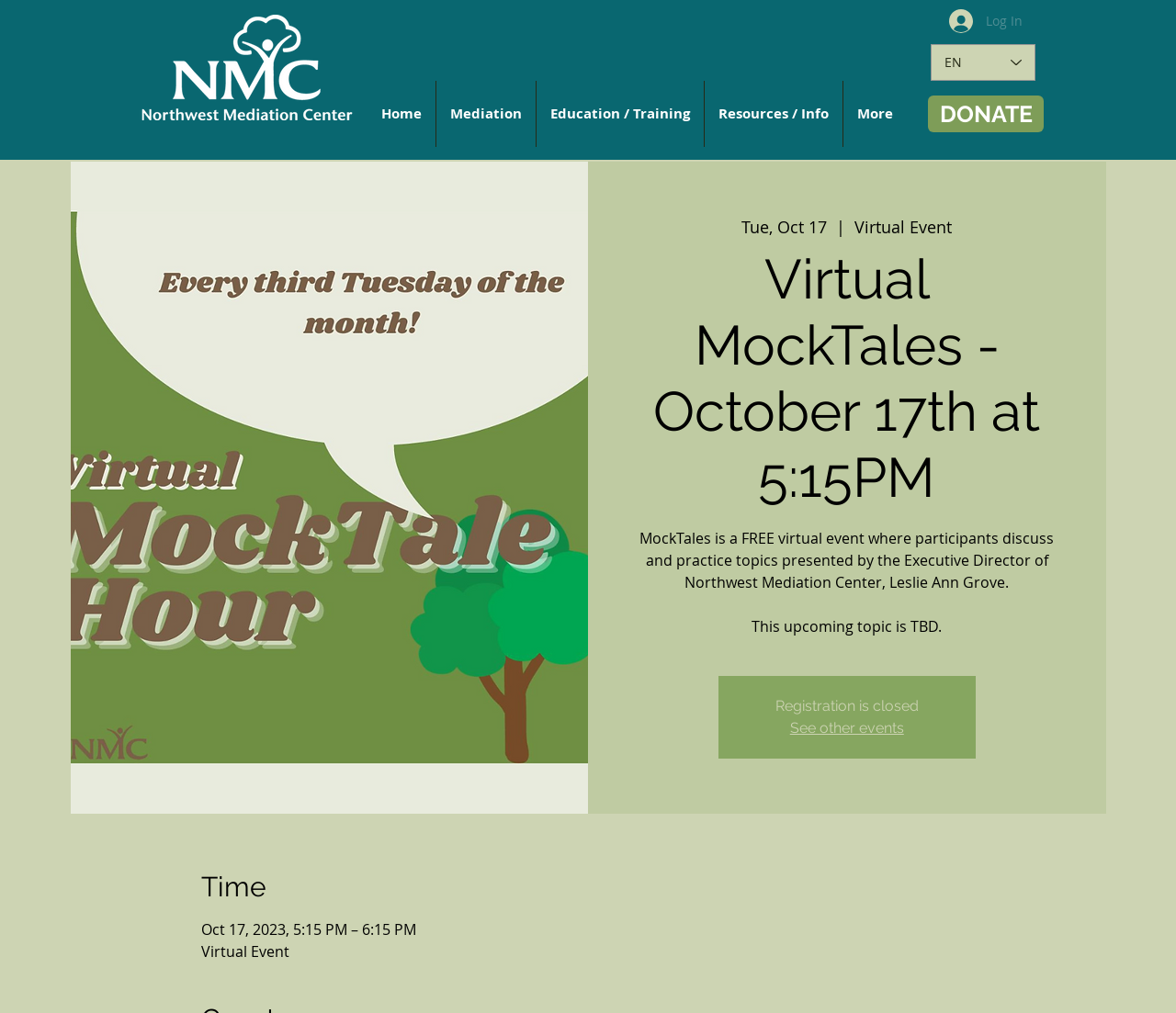What type of event is MockTales?
Ensure your answer is thorough and detailed.

I found the answer by reading the description of the event, which states 'MockTales is a FREE virtual event...'. This indicates that MockTales is a virtual event, rather than a physical one.